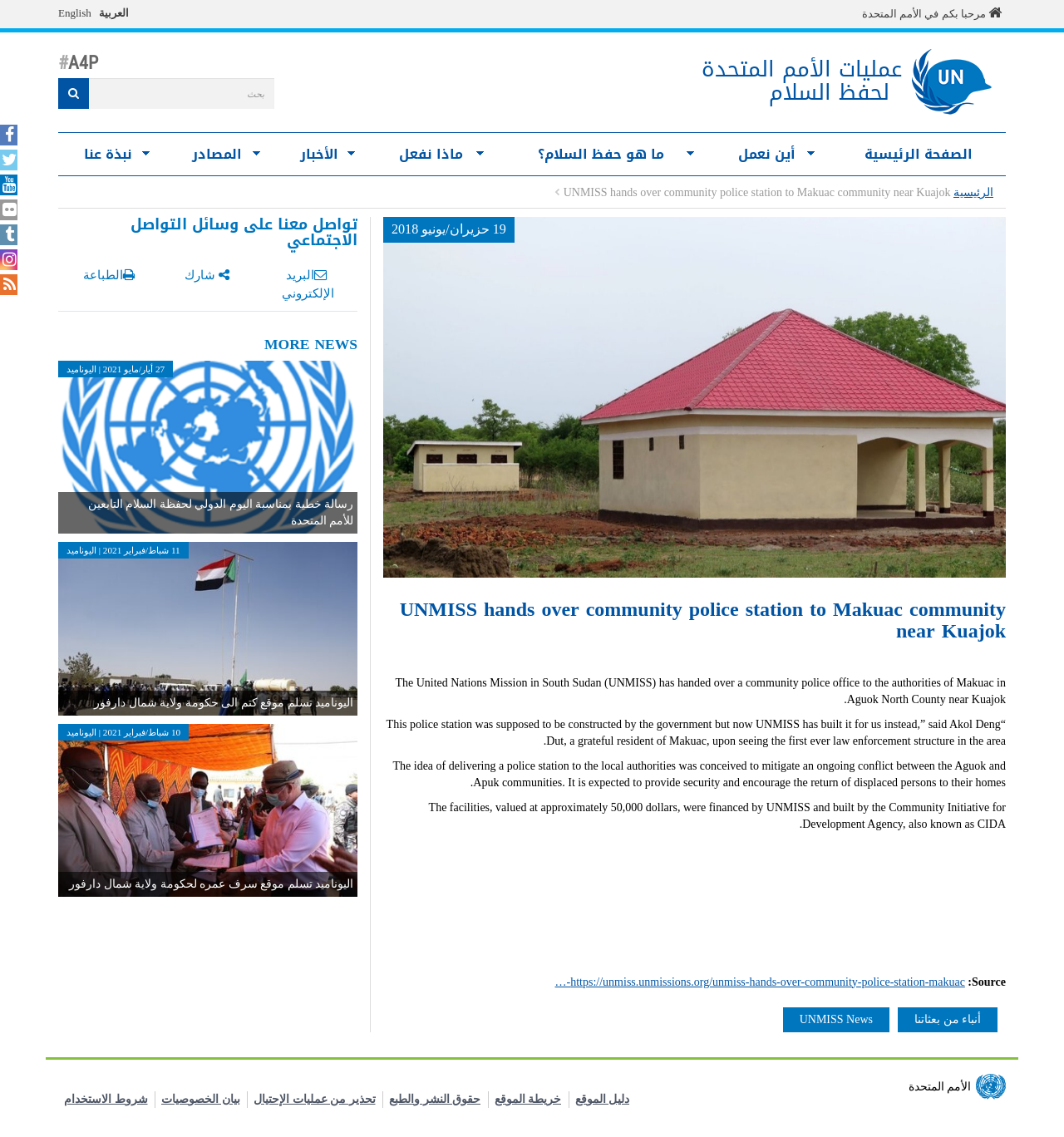Respond to the following question with a brief word or phrase:
What is the purpose of the police station?

To provide security